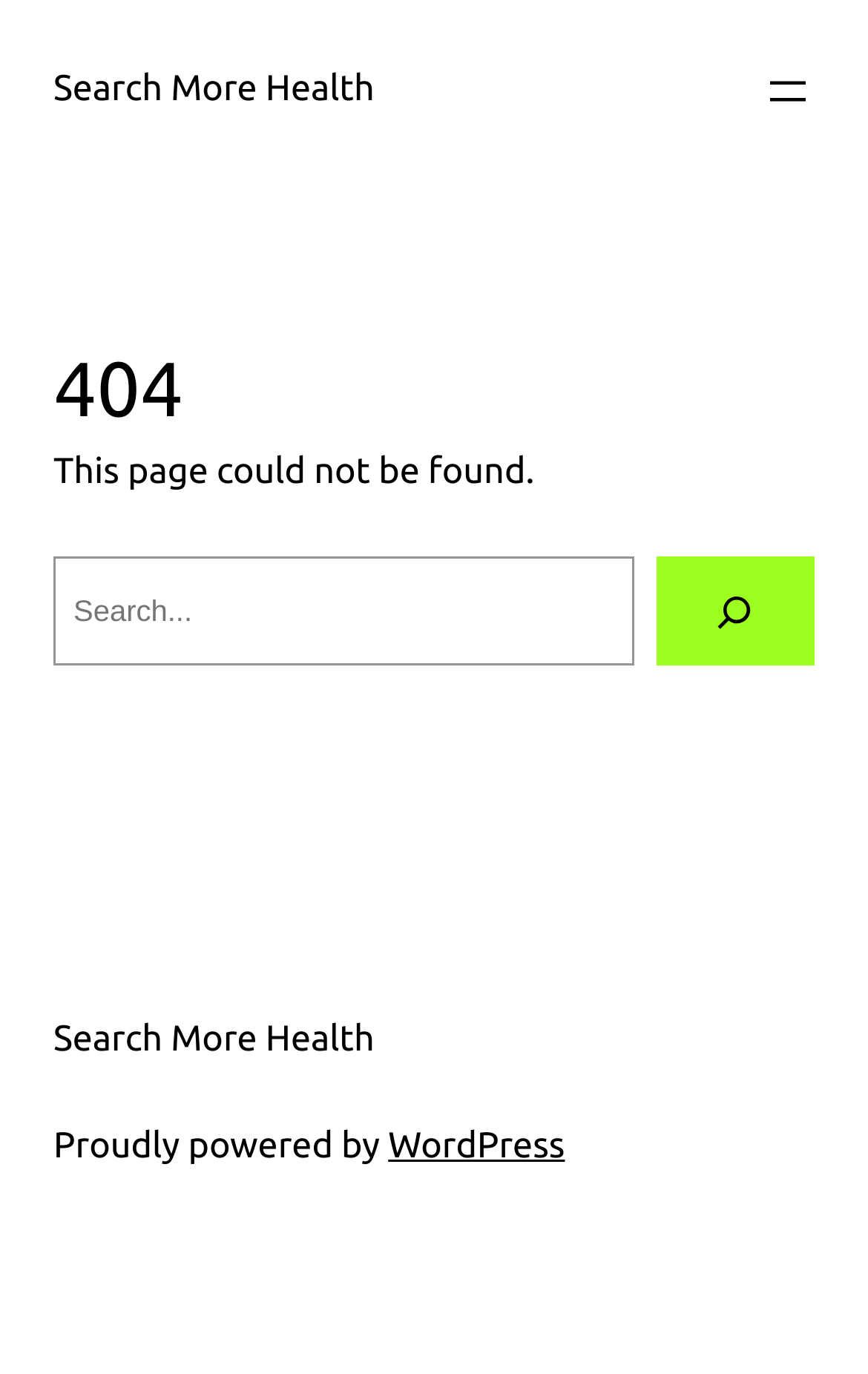What is the error code displayed on the page?
Provide a short answer using one word or a brief phrase based on the image.

404